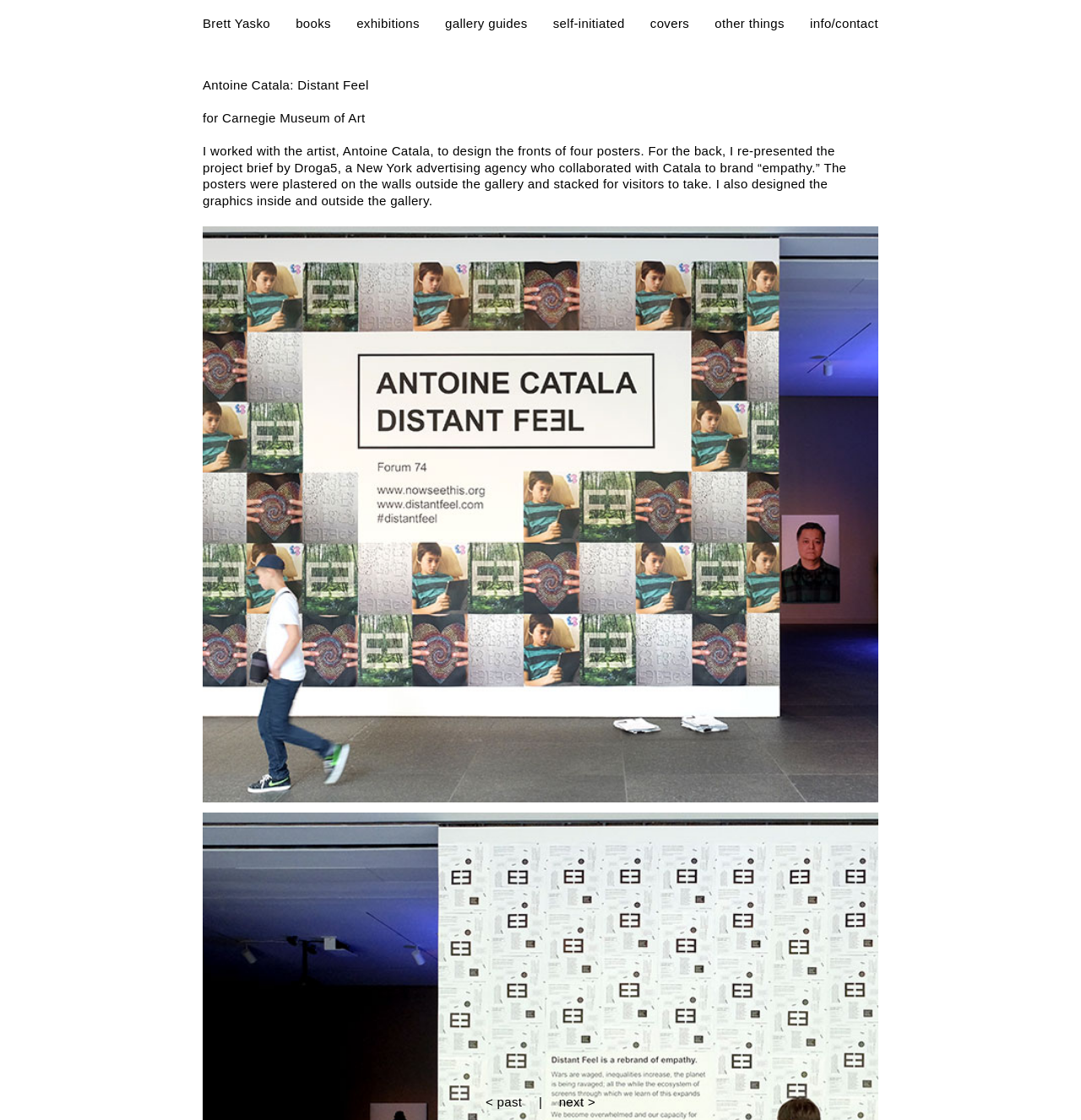What is the name of the artist Brett Yasko worked with?
Carefully analyze the image and provide a detailed answer to the question.

From the StaticText element 'Antoine Catala: Distant Feel', we can infer that Antoine Catala is the artist Brett Yasko collaborated with.